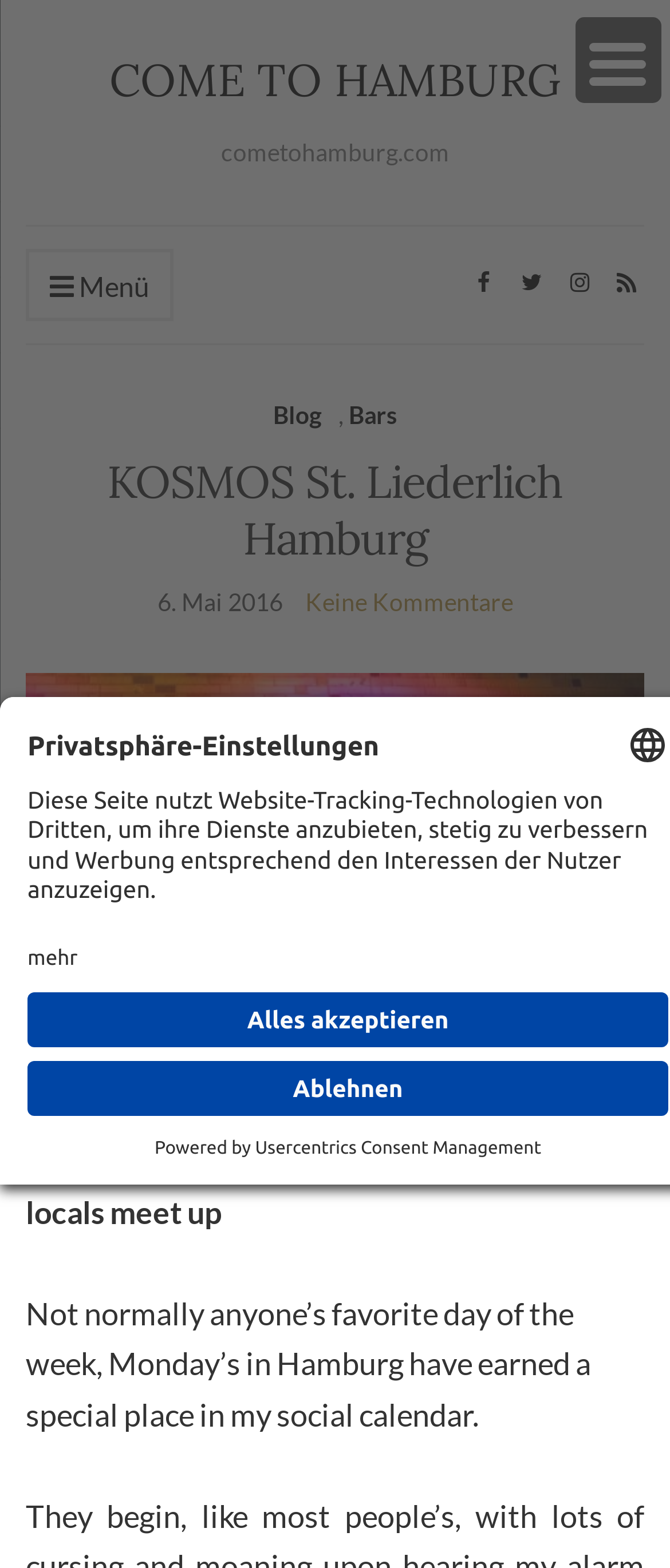Consider the image and give a detailed and elaborate answer to the question: 
How many buttons are there in the privacy settings section?

I counted the number of button elements within the privacy settings section (Öffnen Datenschutz Einstellungen) and found 4 buttons: 'Sprache auswählen', 'mehr', 'Ablehnen', and 'Alles akzeptieren'.